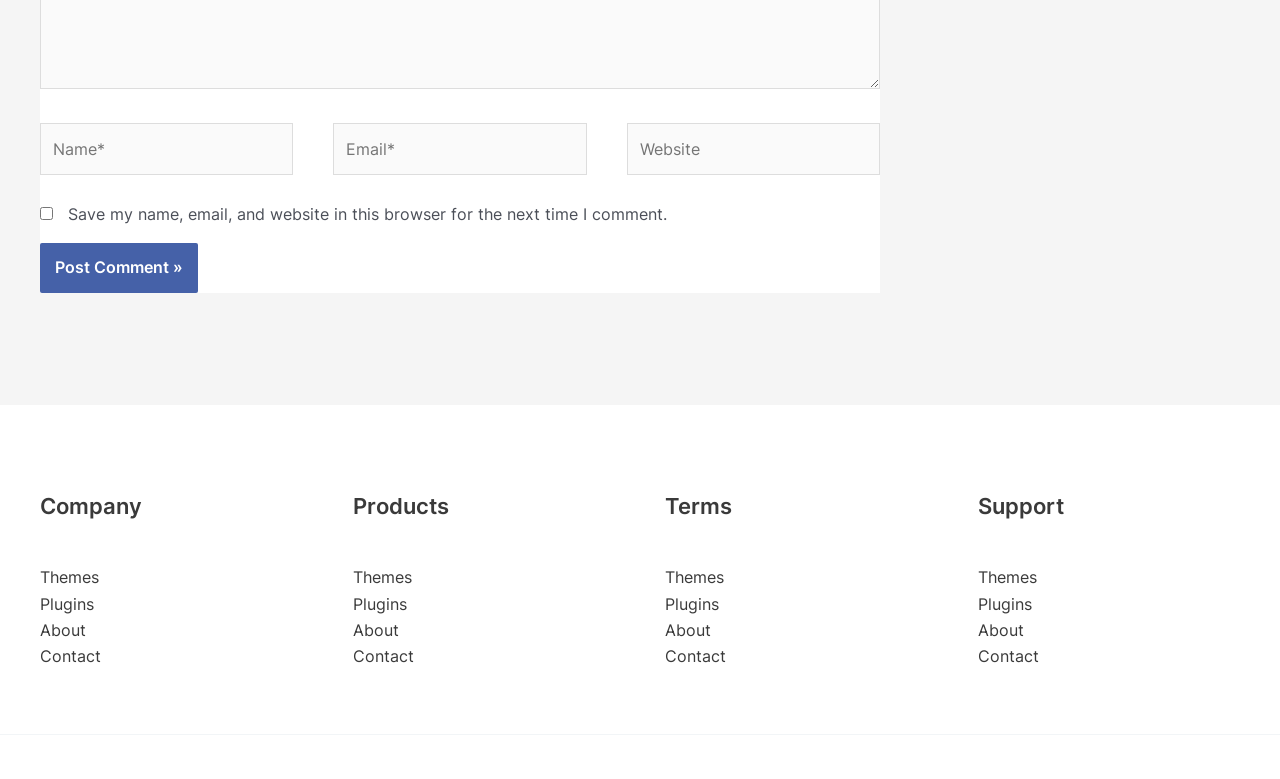Bounding box coordinates are to be given in the format (top-left x, top-left y, bottom-right x, bottom-right y). All values must be floating point numbers between 0 and 1. Provide the bounding box coordinate for the UI element described as: About

[0.031, 0.796, 0.067, 0.822]